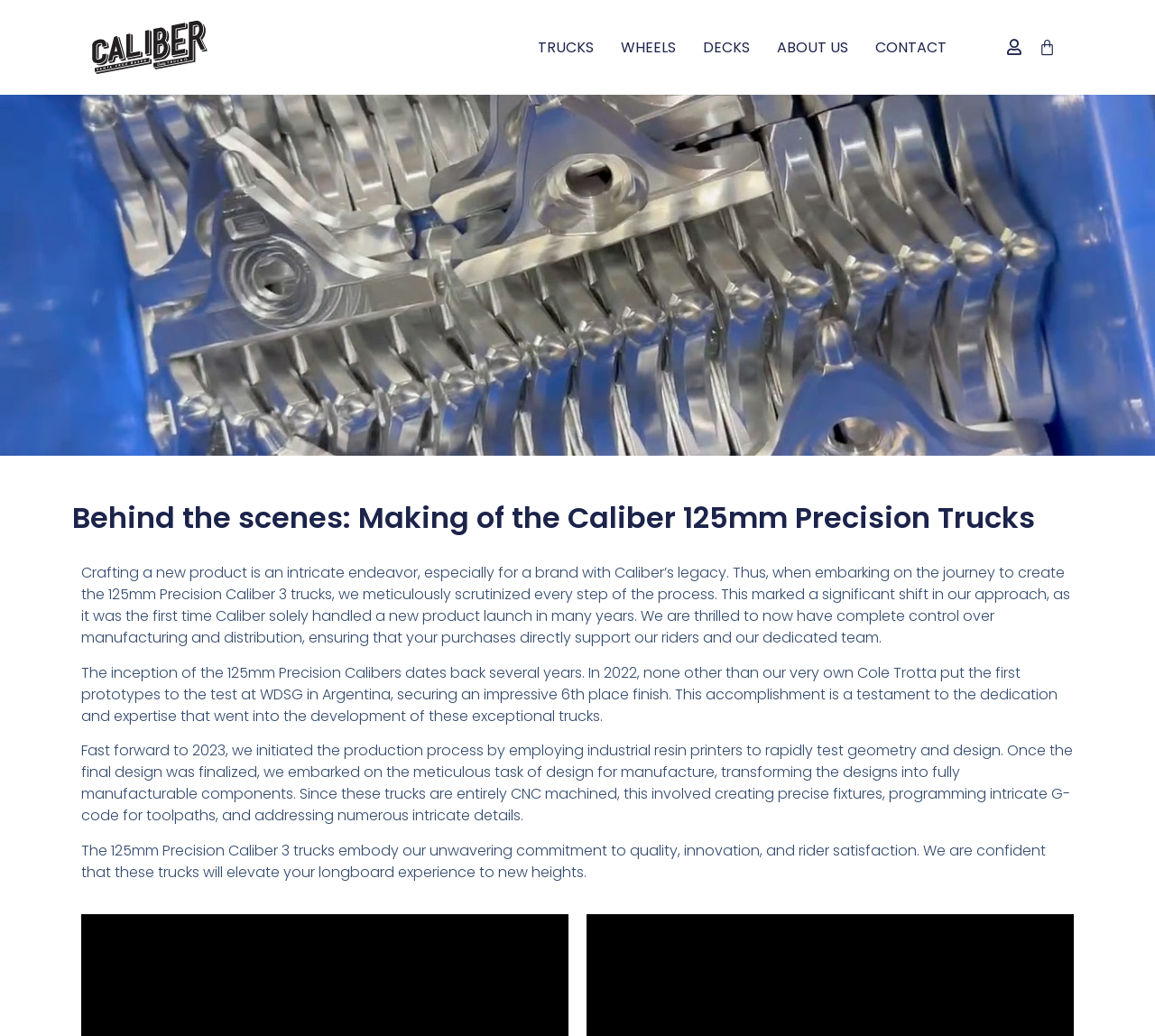Give a complete and precise description of the webpage's appearance.

The webpage is about the making of the Caliber 125mm Precision Trucks, a new product from Caliber Truck Co. At the top of the page, there are seven links: an empty link, followed by links to "TRUCKS", "WHEELS", "DECKS", "ABOUT US", "CONTACT", another empty link, and a cart icon. 

Below the links, there is a heading that reads "Behind the scenes: Making of the Caliber 125mm Precision Trucks". 

The main content of the page consists of four paragraphs of text. The first paragraph explains the intricate process of creating a new product, especially for a brand with Caliber's legacy. The second paragraph talks about the inception of the 125mm Precision Calibers, which dates back to 2022 when Cole Trotta tested the first prototypes. 

The third paragraph describes the production process, which involved using industrial resin printers to test geometry and design, followed by the meticulous task of design for manufacture. The fourth and final paragraph emphasizes Caliber's commitment to quality, innovation, and rider satisfaction, and expresses confidence that the trucks will elevate the longboard experience.